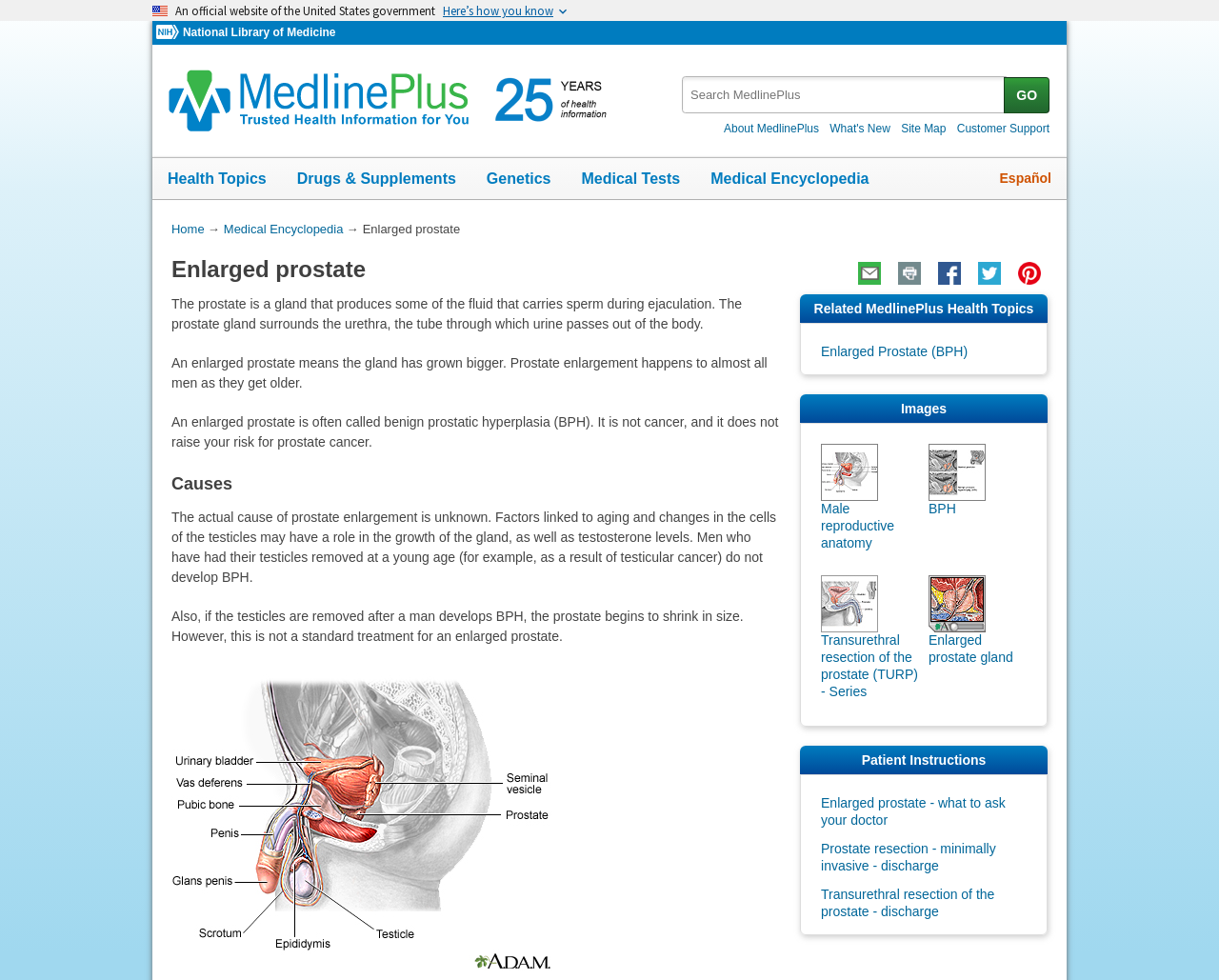What is the term for an enlarged prostate?
Could you answer the question in a detailed manner, providing as much information as possible?

The webpage mentions that an enlarged prostate is often called benign prostatic hyperplasia (BPH), which is stated in the second paragraph of the webpage.